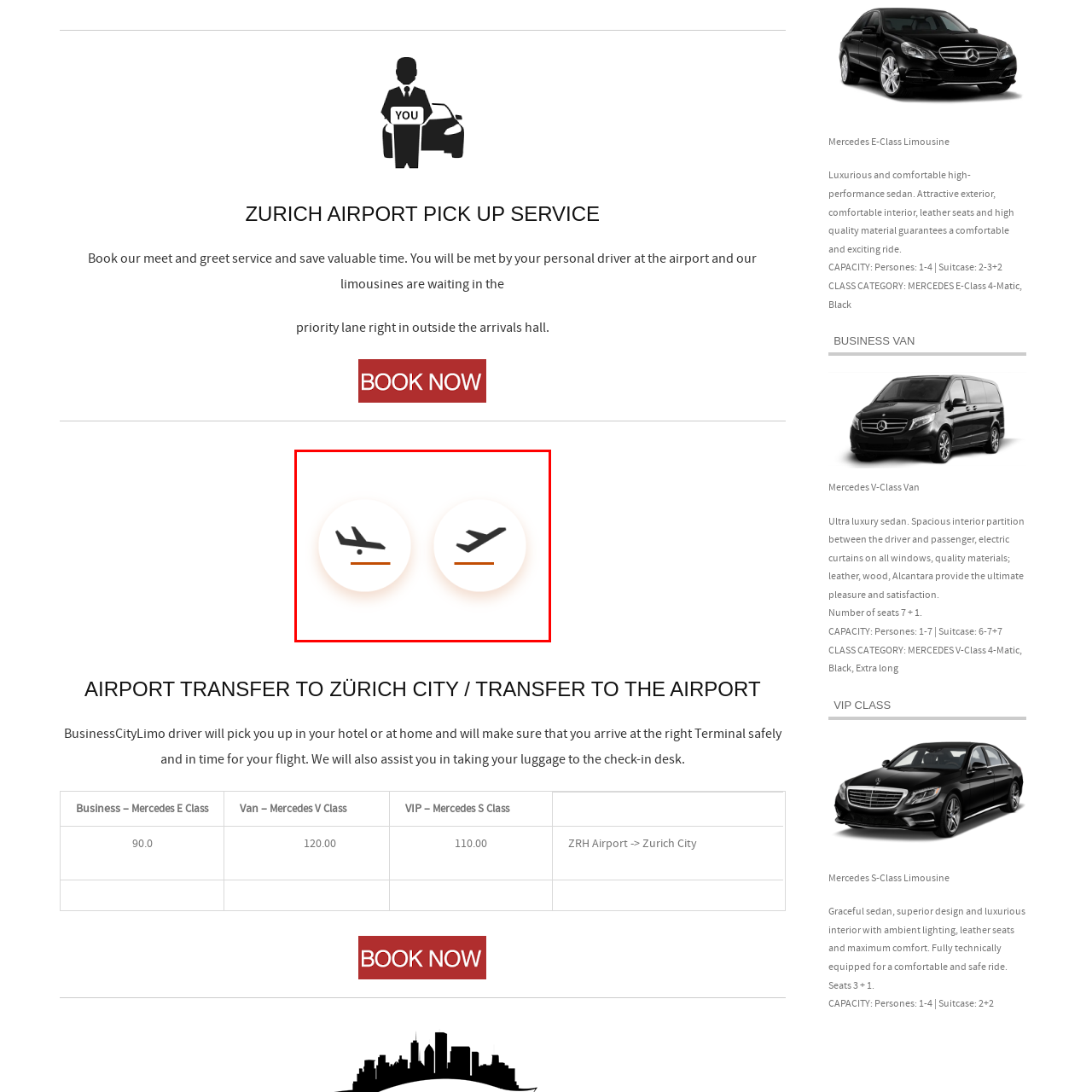Craft a detailed explanation of the image surrounded by the red outline.

The image features two circular icons depicting airplane graphics, suggesting an aviation or travel theme. The left icon illustrates an airplane taking off, while the right shows an airplane in flight. Each icon is set against a soft background, enhancing its visibility. This imagery aligns with the context of airport transfers to and from Zürich, emphasizing the service's focus on facilitating travel. The icons effectively represent departure and arrival, reinforcing the convenience of the airport transfer services offered.